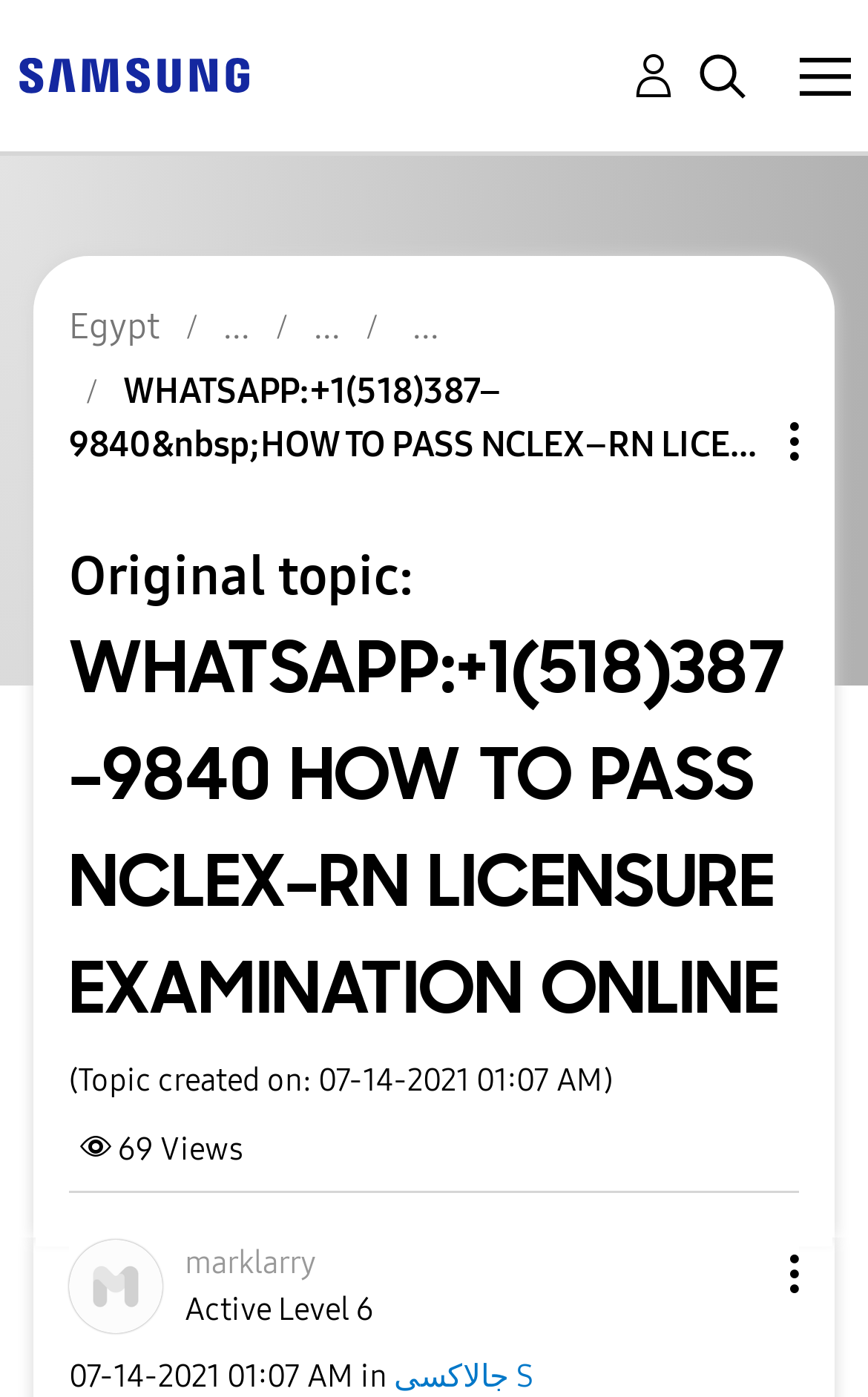Please give a concise answer to this question using a single word or phrase: 
What is the name of the Samsung device mentioned in the webpage?

جالاكسى S